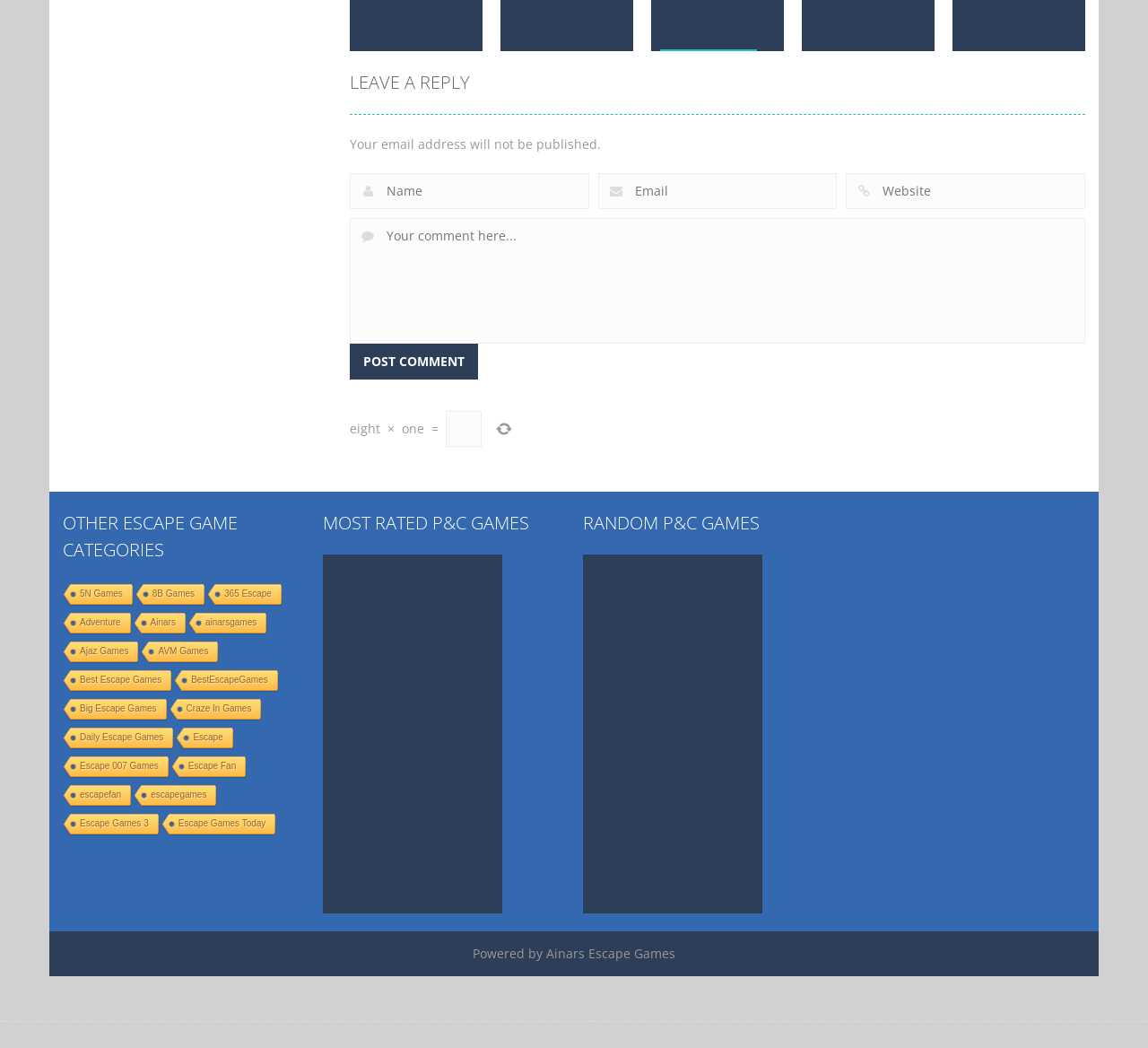Given the element description Play, predict the bounding box coordinates for the UI element in the webpage screenshot. The format should be (top-left x, top-left y, bottom-right x, bottom-right y), and the values should be between 0 and 1.

[0.508, 0.562, 0.586, 0.579]